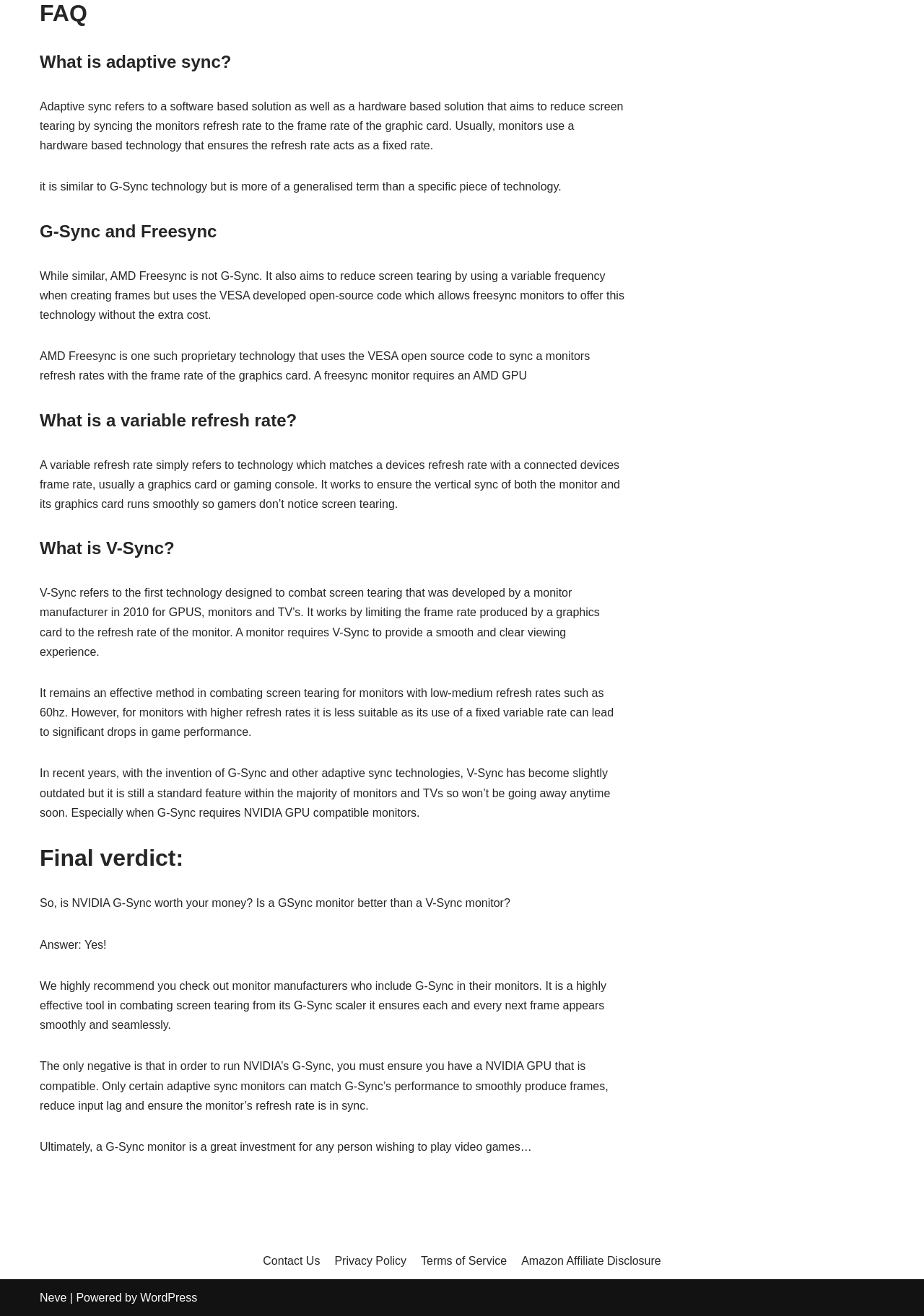What is the purpose of V-Sync? Observe the screenshot and provide a one-word or short phrase answer.

Combat screen tearing